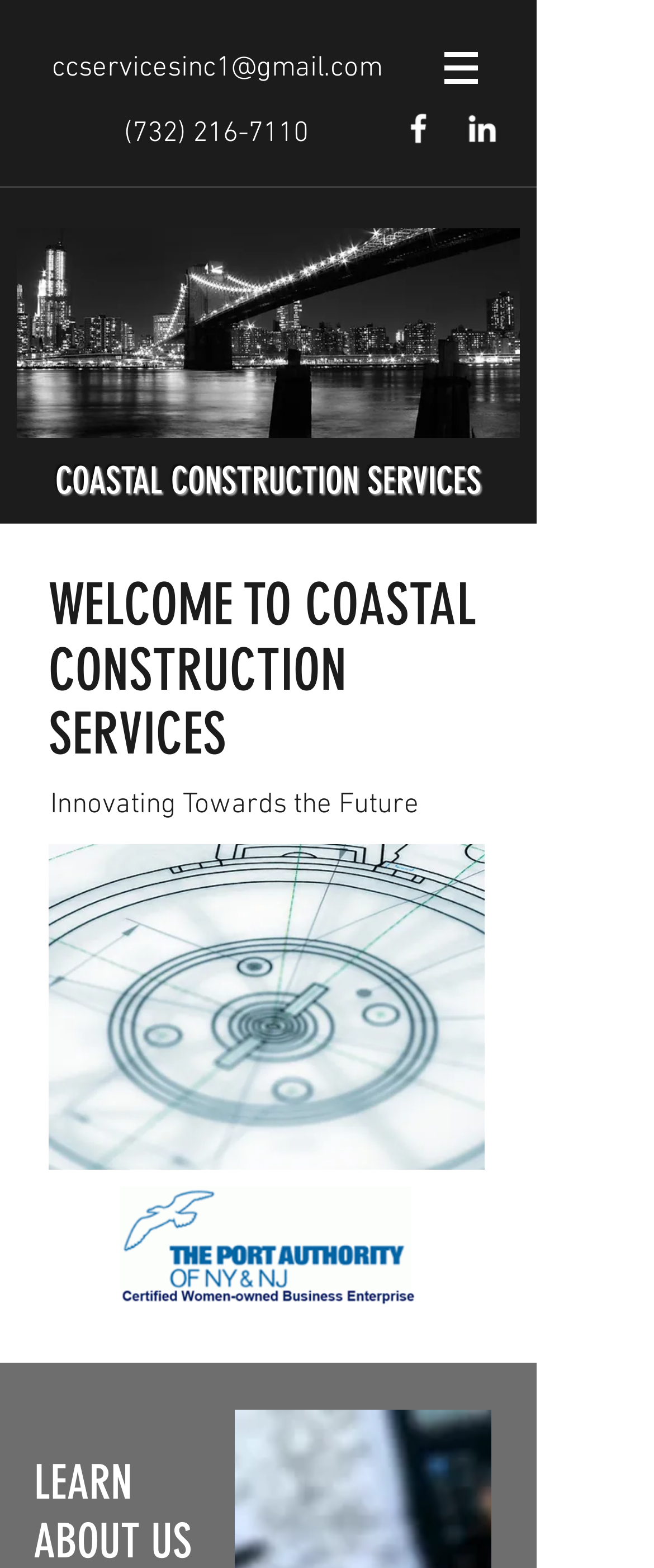Give a detailed account of the webpage.

The webpage is about Coastal Construction Services, a company that provides special inspection services, structural shoring design, lifting plans, demolition of structures, and construction consulting. 

At the top left of the page, there is a link to the company's email address, "ccservicesinc1@gmail.com", and next to it, there is a link to the company's phone number, "(732) 216-7110". 

To the right of these links, there is a social bar with two links to social media platforms. 

Below the social bar, there is a navigation menu labeled "Site" with a button that has a popup menu. The button is accompanied by an image. 

The company's name, "COASTAL CONSTRUCTION SERVICES", is prominently displayed in the middle of the page. 

Below the company name, there is a heading that reads "WELCOME TO COASTAL CONSTRUCTION SERVICES". 

Underneath the heading, there is a tagline that says "Innovating Towards the Future". 

On the left side of the page, there is an image related to engineering plans, which takes up a significant portion of the page. 

To the right of the engineering plans image, there is a smaller image of a Pennsylvania state flag. 

The page is divided into a region labeled "Home: Welcome", which occupies most of the page.